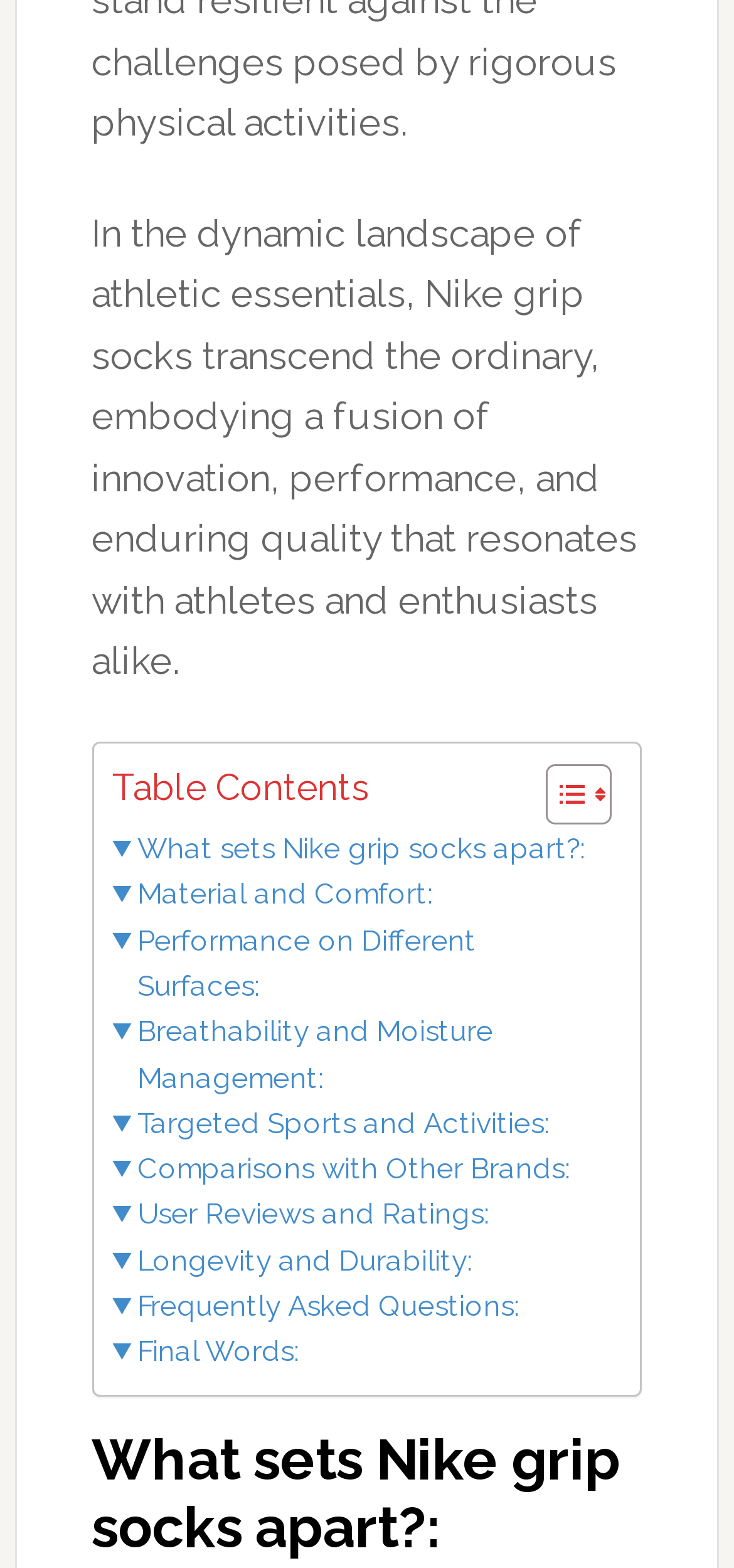How many links are there in the table of contents?
Provide a detailed answer to the question using information from the image.

There are 9 links in the table of contents, which can be counted by looking at the links under the 'Table Contents' section, starting from 'What sets Nike grip socks apart?' to 'Final Words'.